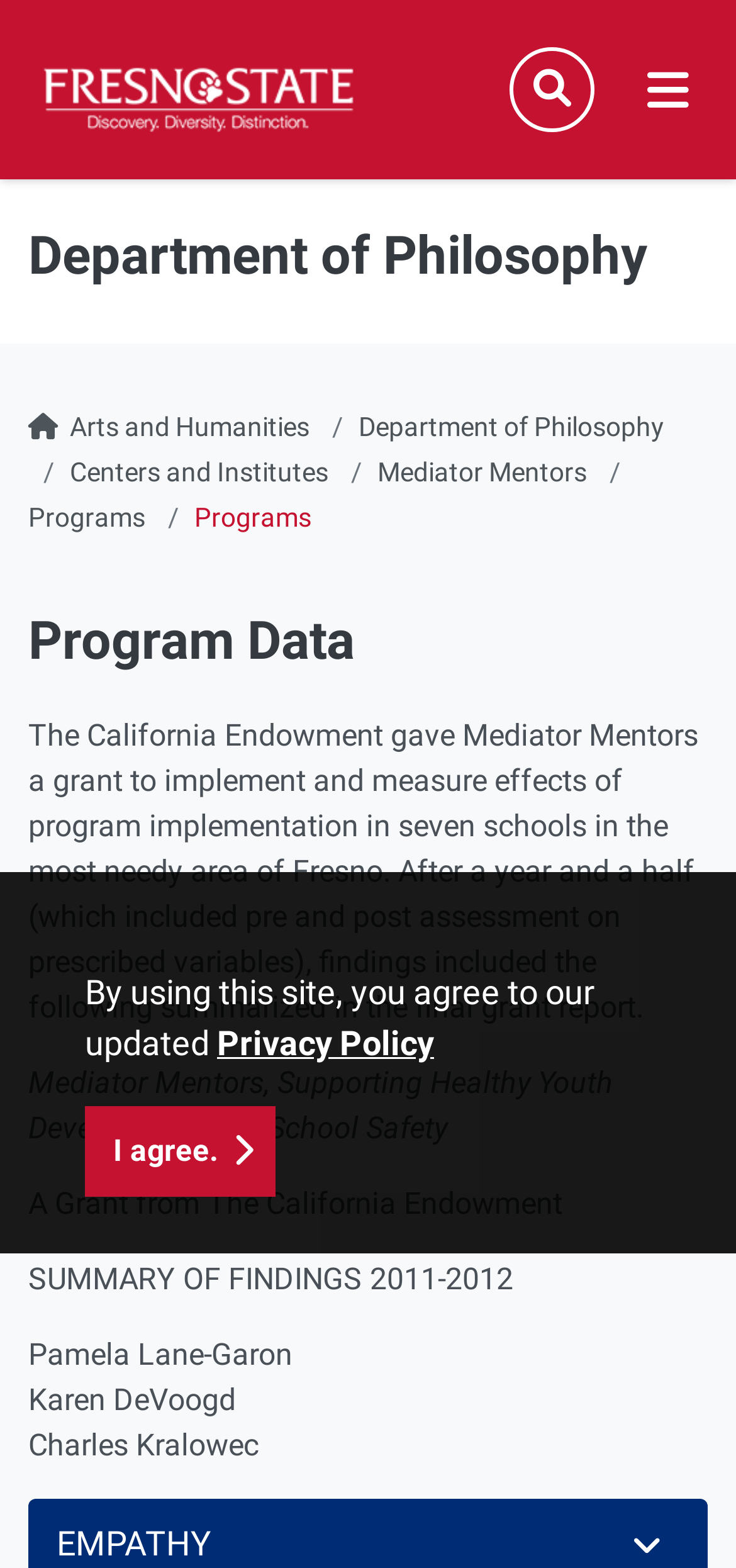Specify the bounding box coordinates for the region that must be clicked to perform the given instruction: "go to Mediator Mentors".

[0.513, 0.291, 0.797, 0.311]